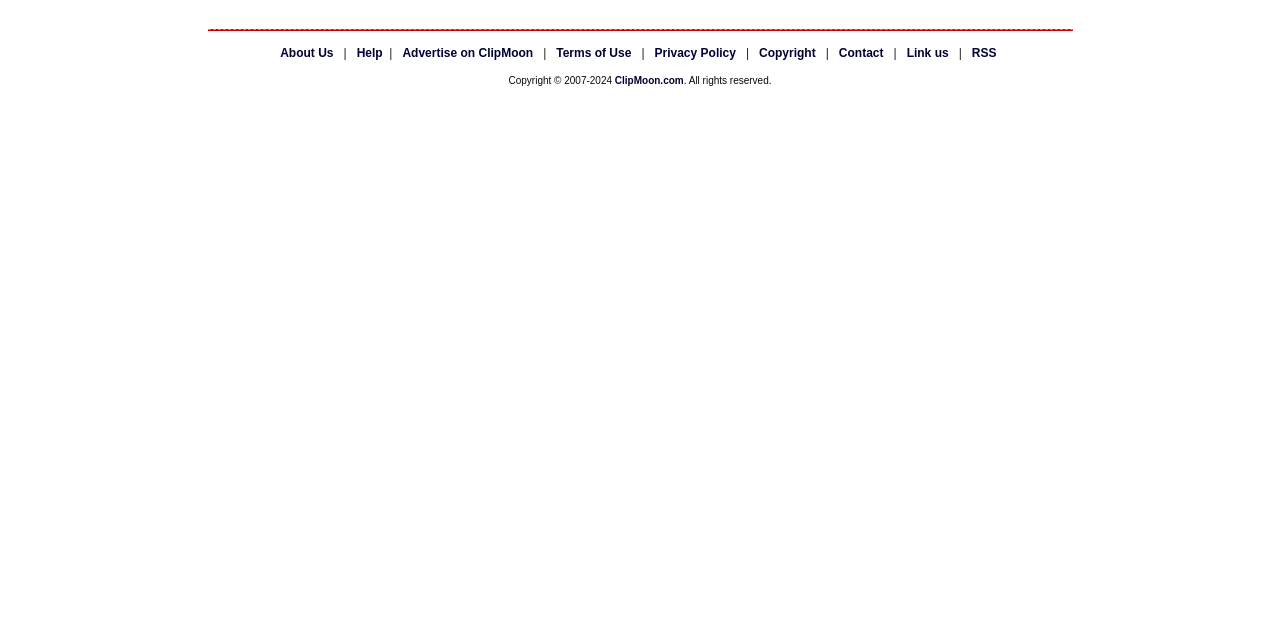Provide the bounding box coordinates of the HTML element described by the text: "Advertise on ClipMoon". The coordinates should be in the format [left, top, right, bottom] with values between 0 and 1.

[0.314, 0.071, 0.417, 0.093]